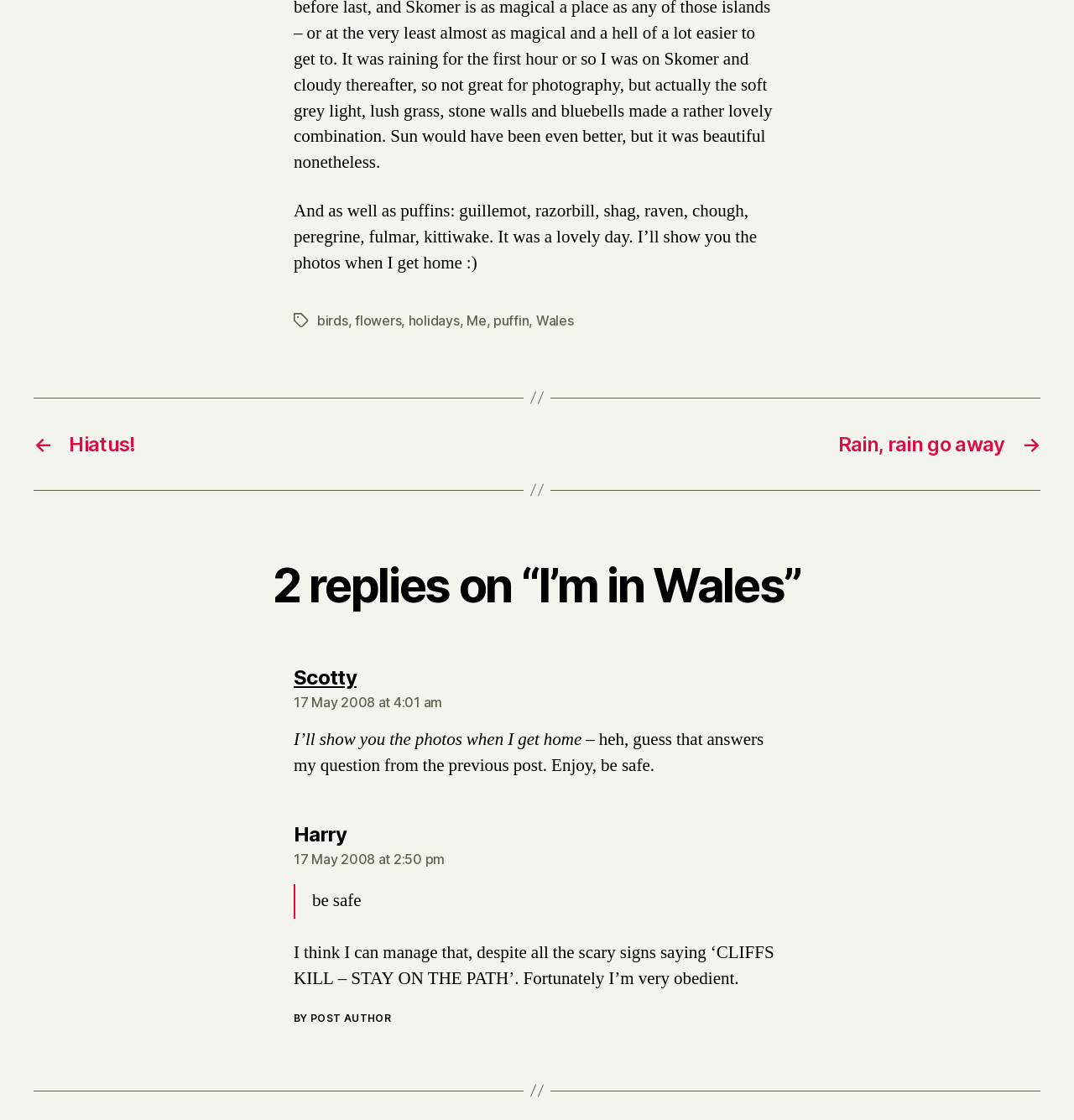Find the bounding box coordinates for the area you need to click to carry out the instruction: "Click on the link to view the post 'Hiatus!'". The coordinates should be four float numbers between 0 and 1, indicated as [left, top, right, bottom].

[0.031, 0.386, 0.484, 0.407]